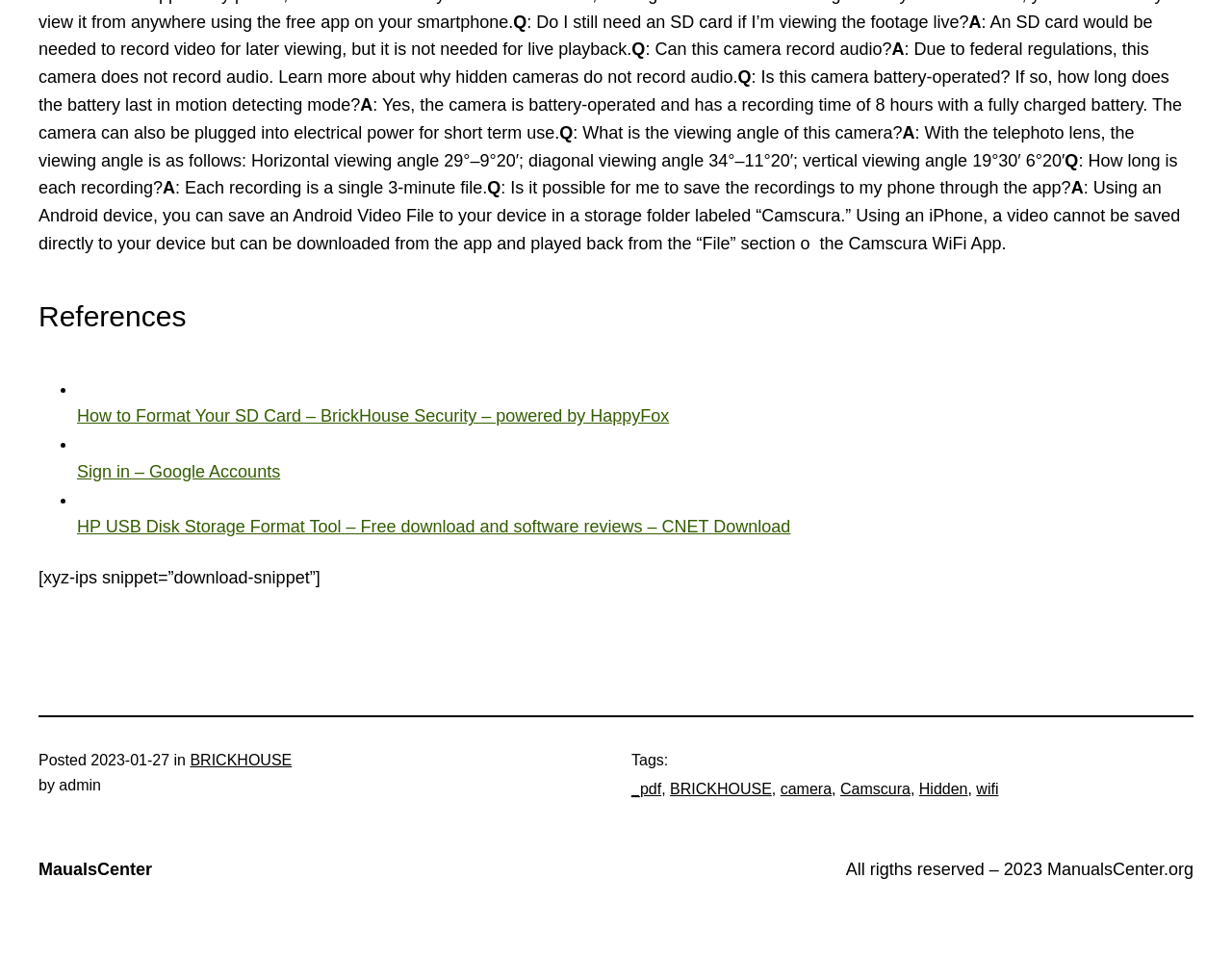Identify the bounding box for the element characterized by the following description: "Hidden".

[0.746, 0.817, 0.786, 0.834]